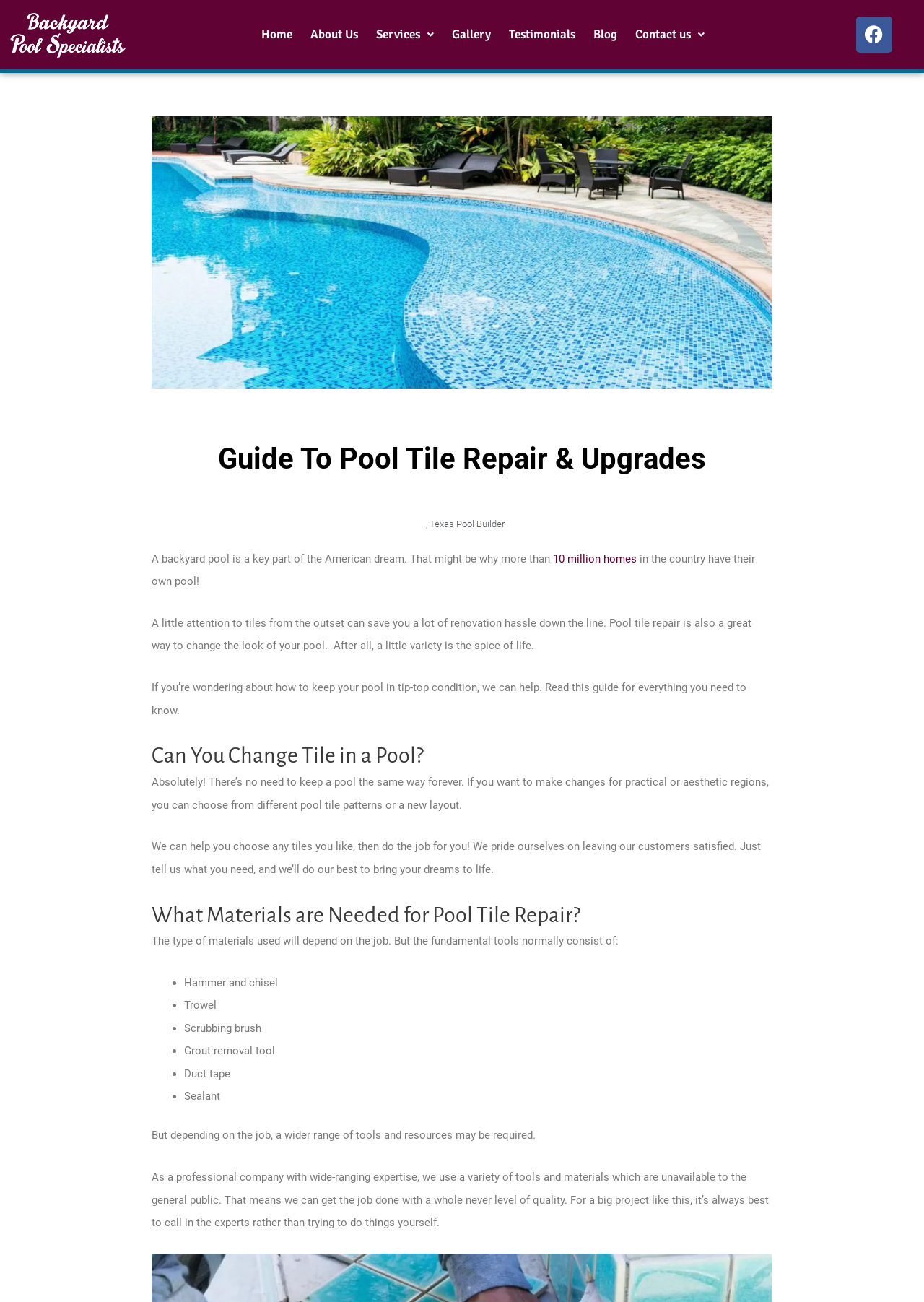Pinpoint the bounding box coordinates of the clickable element needed to complete the instruction: "Leave a comment". The coordinates should be provided as four float numbers between 0 and 1: [left, top, right, bottom].

None